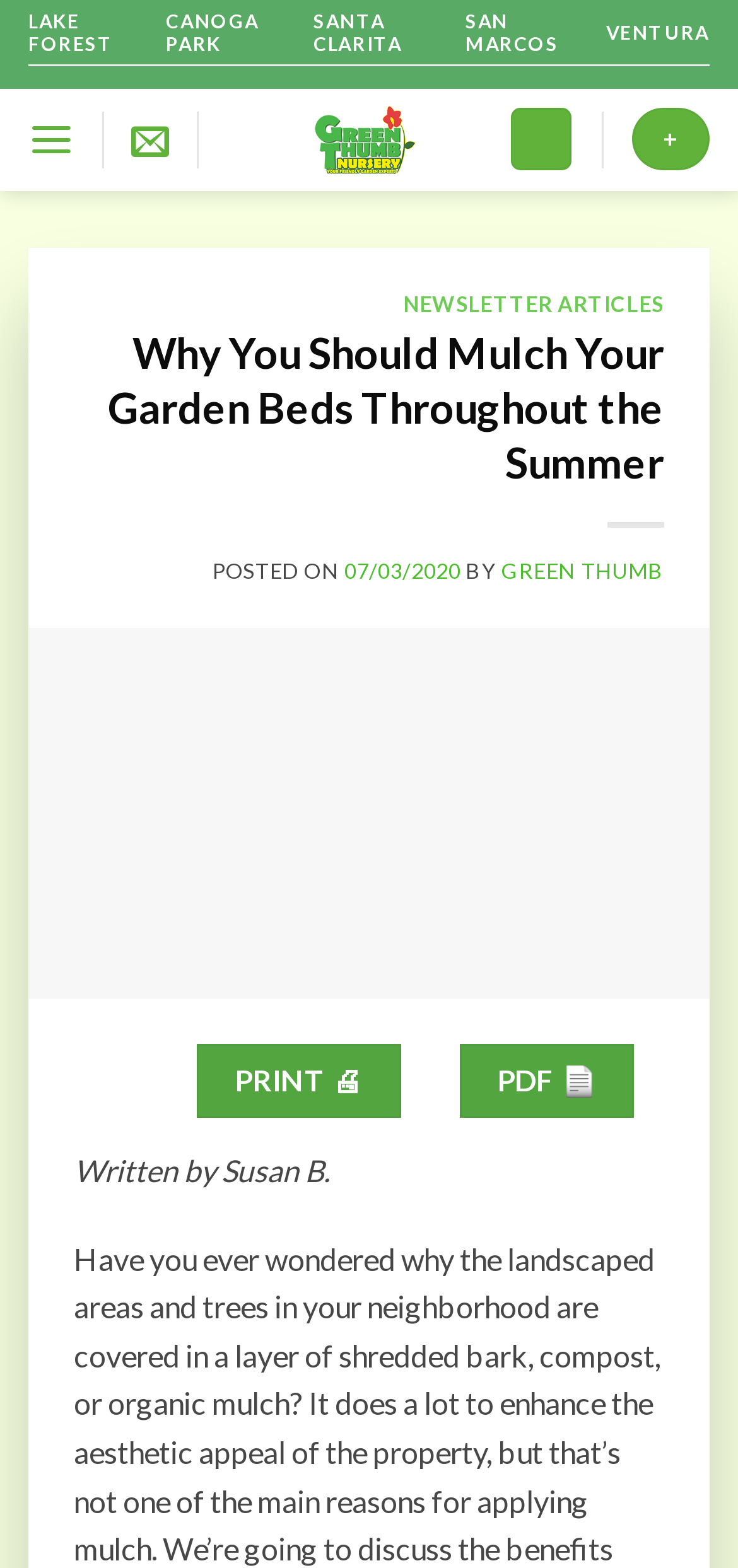Give a one-word or phrase response to the following question: What is the purpose of the 'PRINT' and 'PDF' links?

To print or save the article